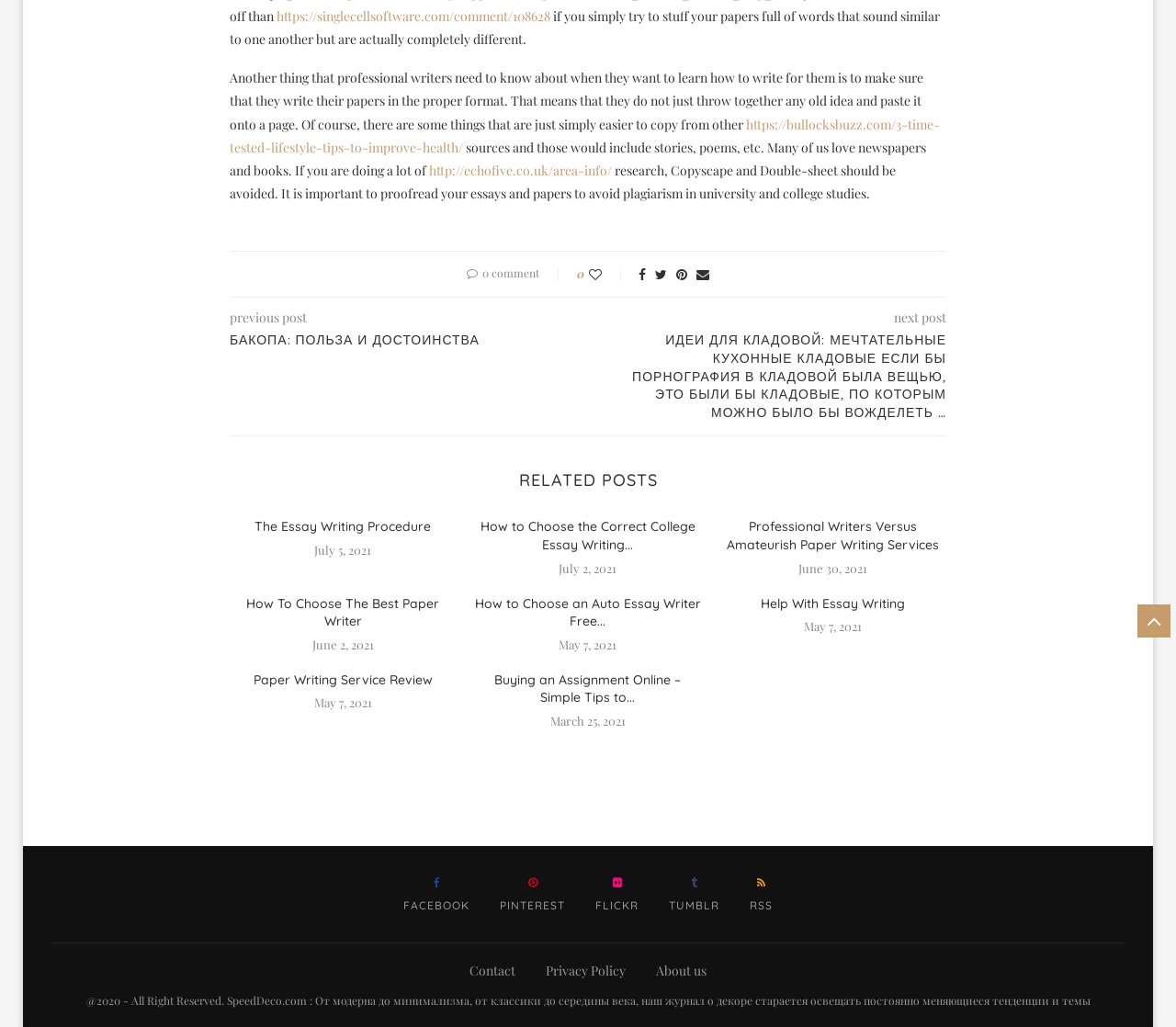Please determine the bounding box coordinates for the UI element described as: "https://bullocksbuzz.com/3-time-tested-lifestyle-tips-to-improve-health/".

[0.195, 0.112, 0.799, 0.152]